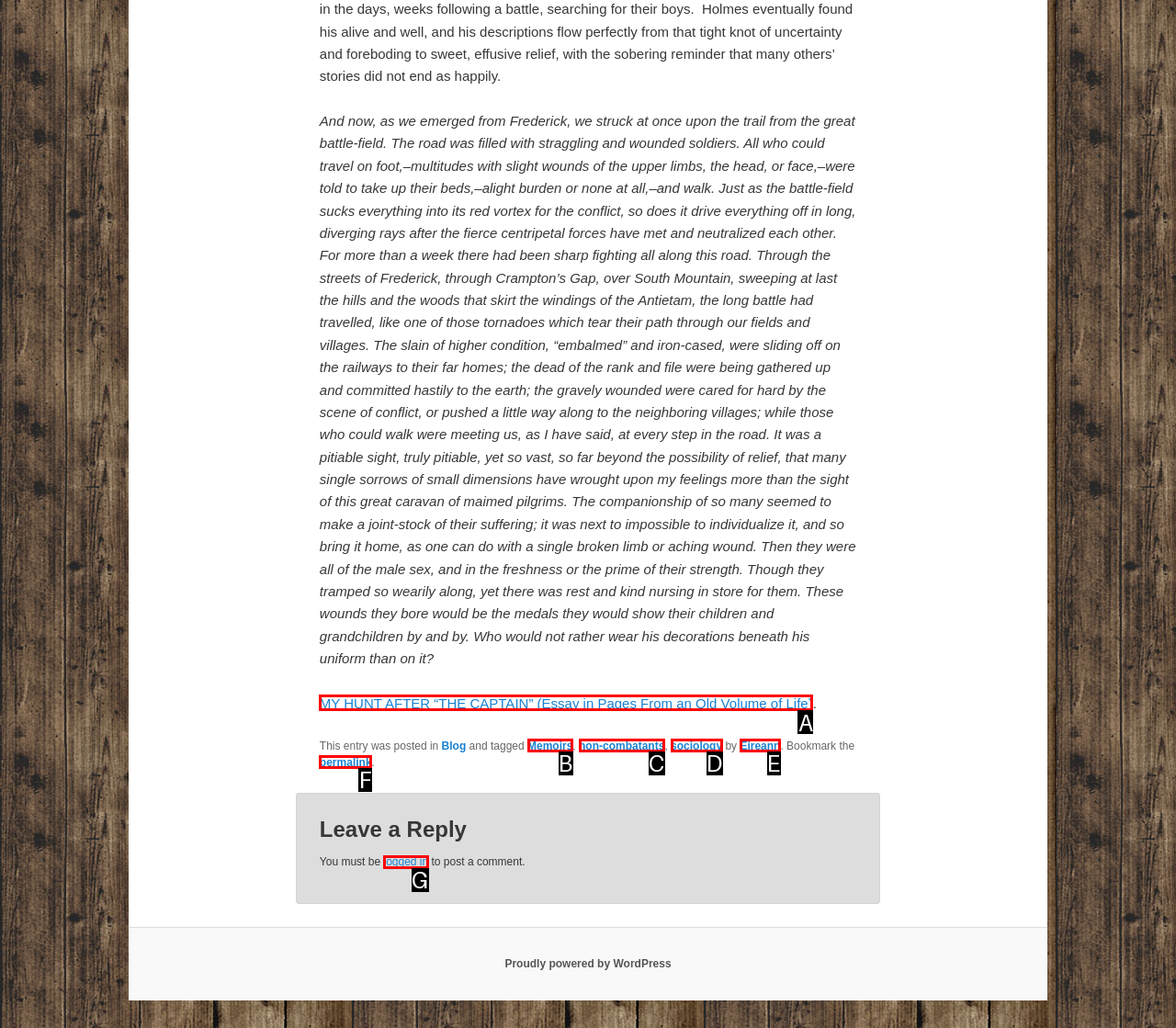Which option aligns with the description: non-combatants? Respond by selecting the correct letter.

C